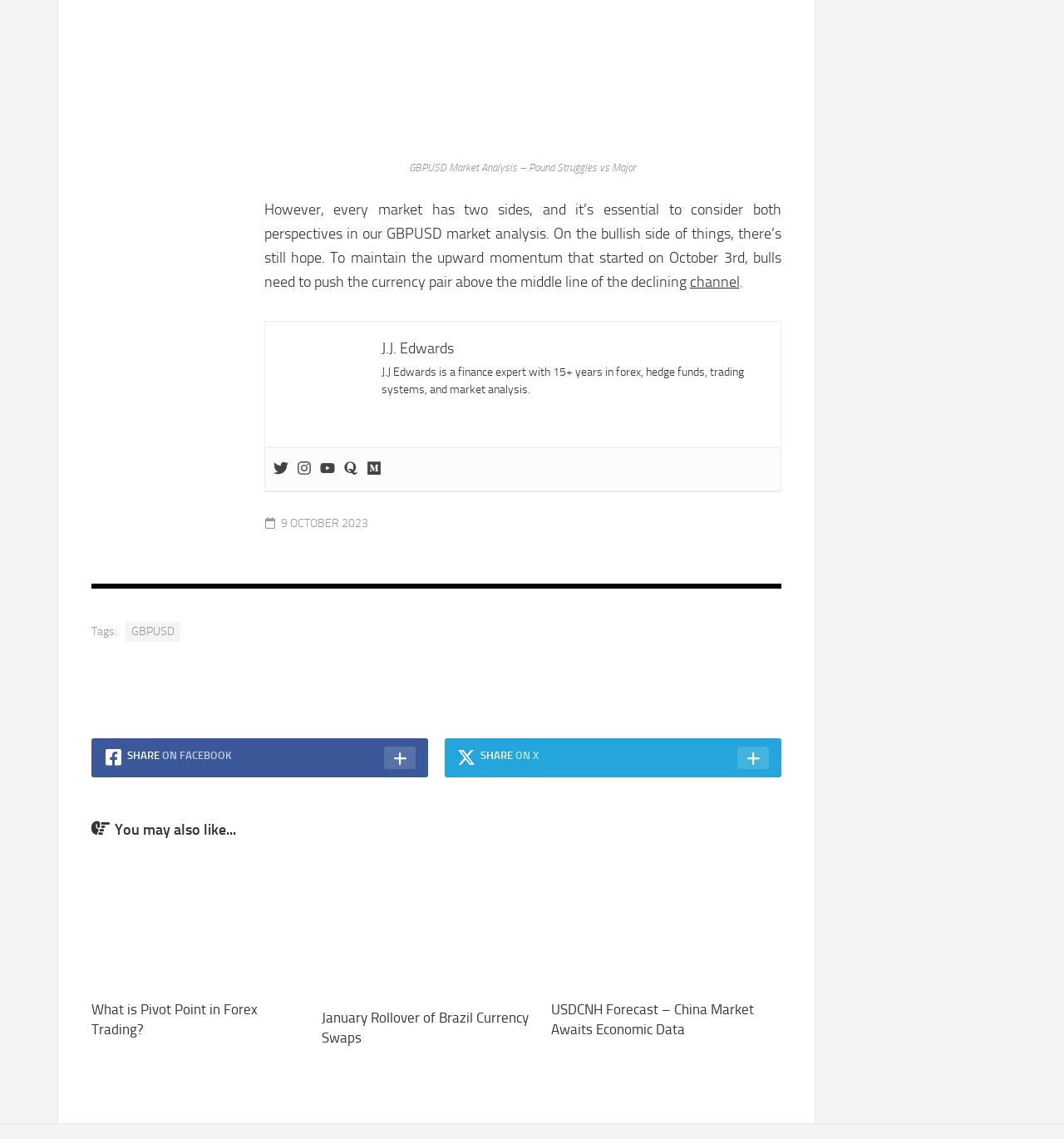Answer in one word or a short phrase: 
What are the related articles recommended by the webpage?

what is pivot in forex, currency swaps, USDCNH Forecast